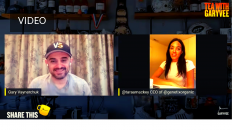Analyze the image and provide a detailed caption.

In this engaging video segment, Gary Vaynerchuk, a well-known entrepreneur and motivational speaker, is seen smiling while hosting a conversation with Dytto, the COO of a creative brand. The setting features a vibrant backdrop filled with memorabilia, enhancing the dynamic atmosphere. Gary, wearing a casual cap and a light grey shirt, engages warmly with Dytto, who is positioned alongside him, radiating enthusiasm. The video is titled "VIDEO," emphasizing its interactive format. Below, a "SHARE THIS" option encourages viewers to share the insightful discussions unveiled in their dialog on entrepreneurship and creativity. This interaction not only showcases their personalities but also promotes thought leadership in the business realm.